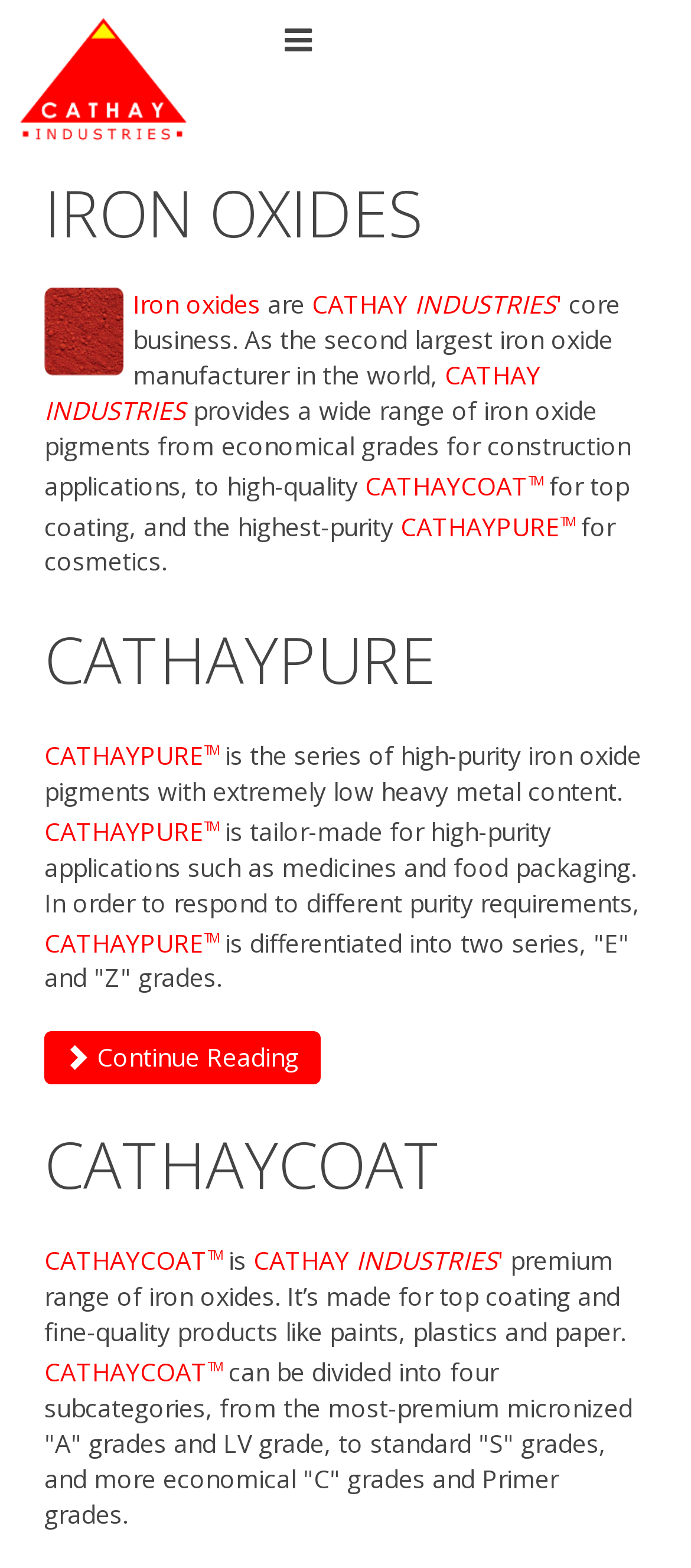How many types of iron oxide pigments are mentioned?
Based on the image, provide your answer in one word or phrase.

Two